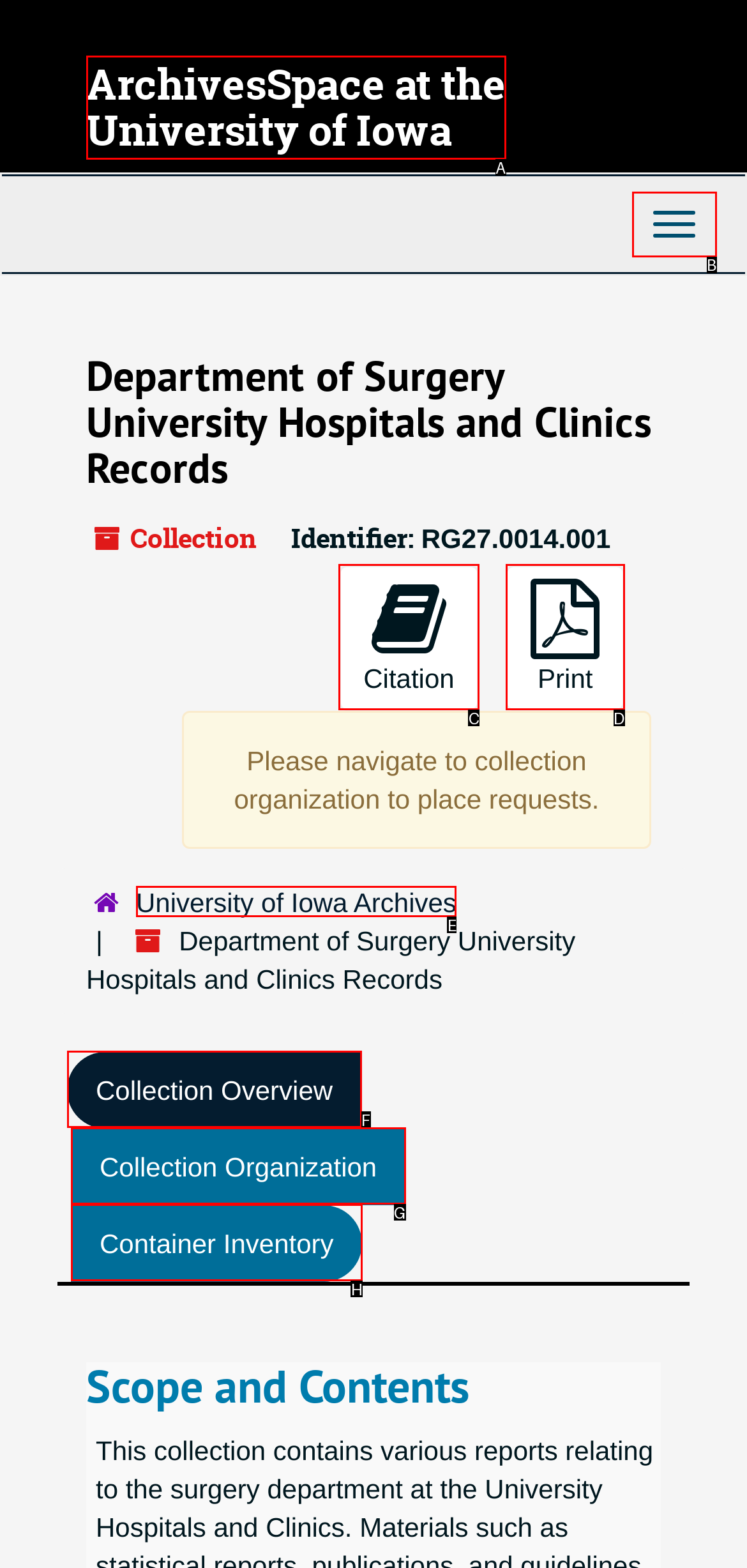Tell me which one HTML element best matches the description: Collection Overview
Answer with the option's letter from the given choices directly.

F